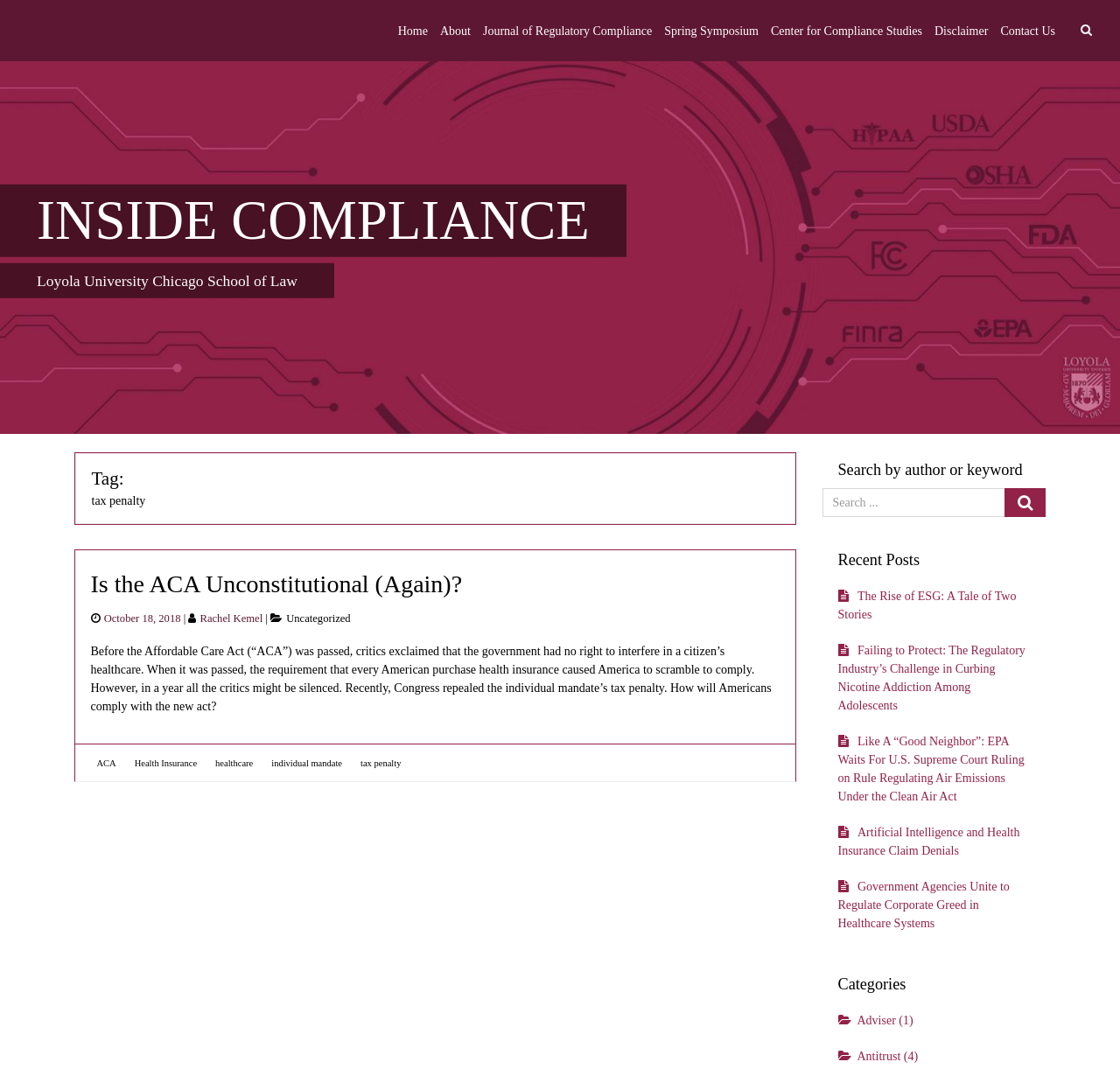Please answer the following question as detailed as possible based on the image: 
How many recent posts are listed on the webpage?

I found the answer by counting the number of link elements located in the 'Recent Posts' section, which lists 5 recent posts.